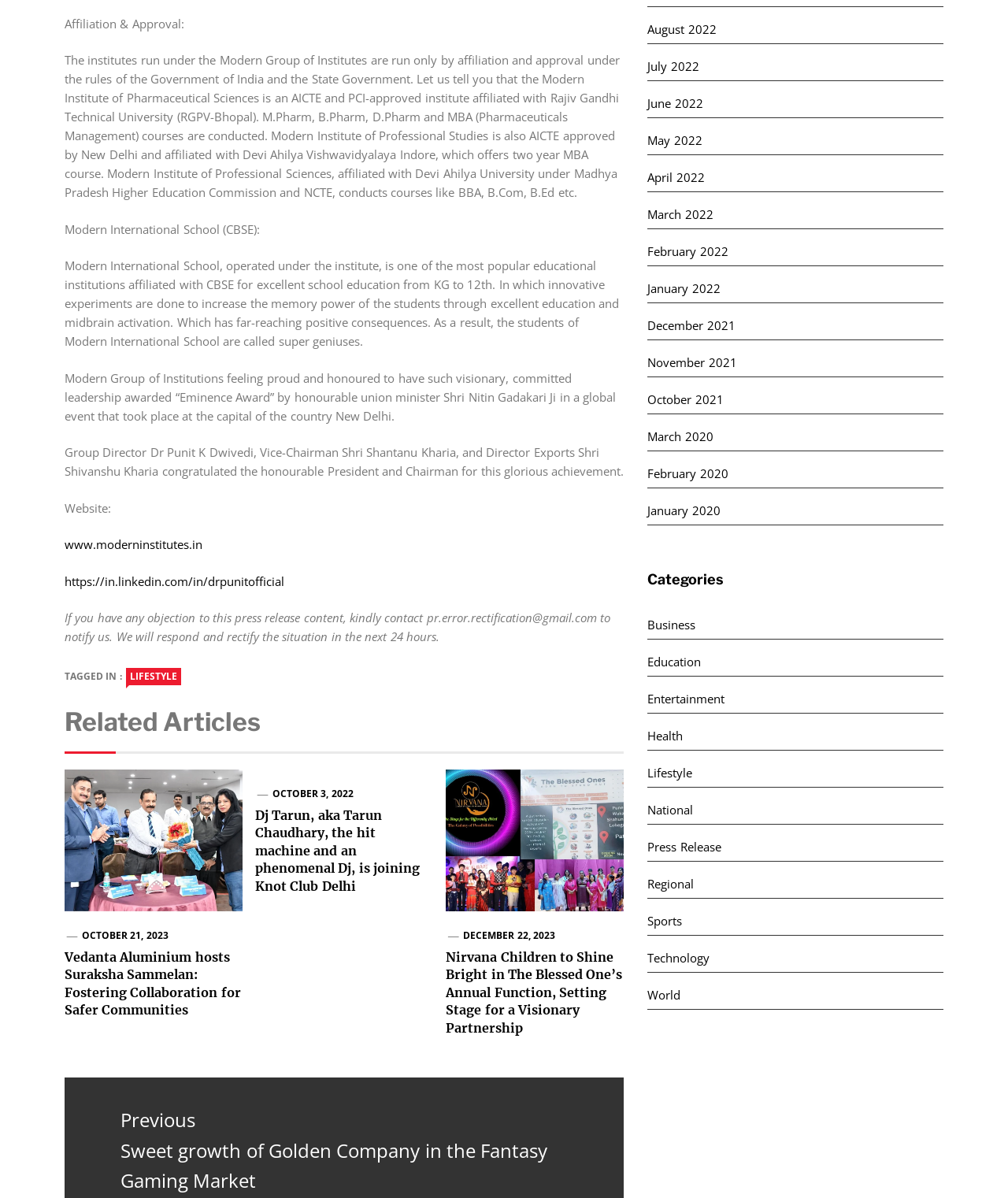Please identify the bounding box coordinates of the element's region that I should click in order to complete the following instruction: "Visit the LinkedIn profile". The bounding box coordinates consist of four float numbers between 0 and 1, i.e., [left, top, right, bottom].

[0.064, 0.478, 0.282, 0.492]